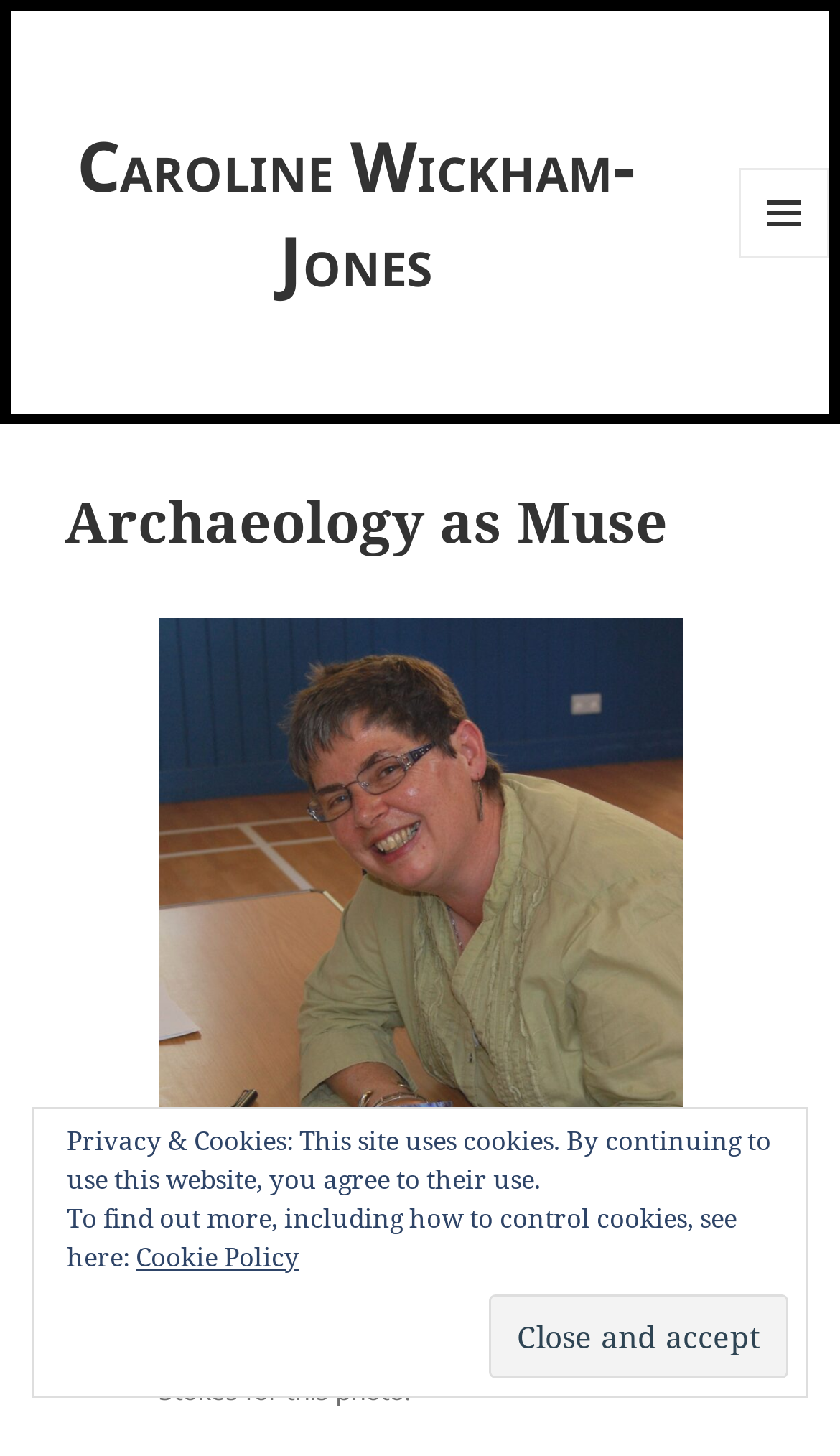Identify and provide the title of the webpage.

Archaeology as Muse